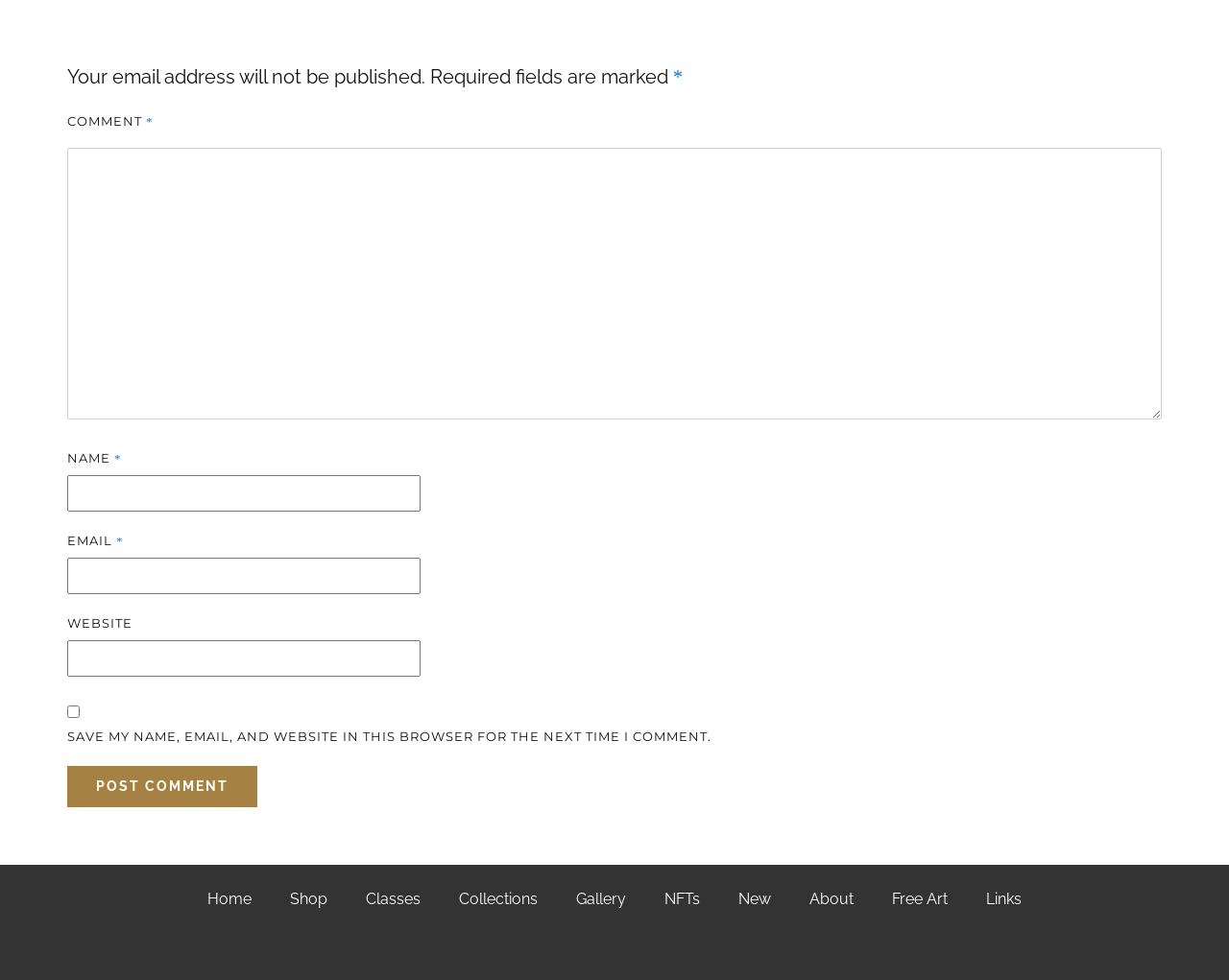Using the elements shown in the image, answer the question comprehensively: What is the label of the first text box?

The first text box is labeled as 'COMMENT' which is indicated by the StaticText element with the text 'COMMENT' and the textbox element with the description 'COMMENT *'.